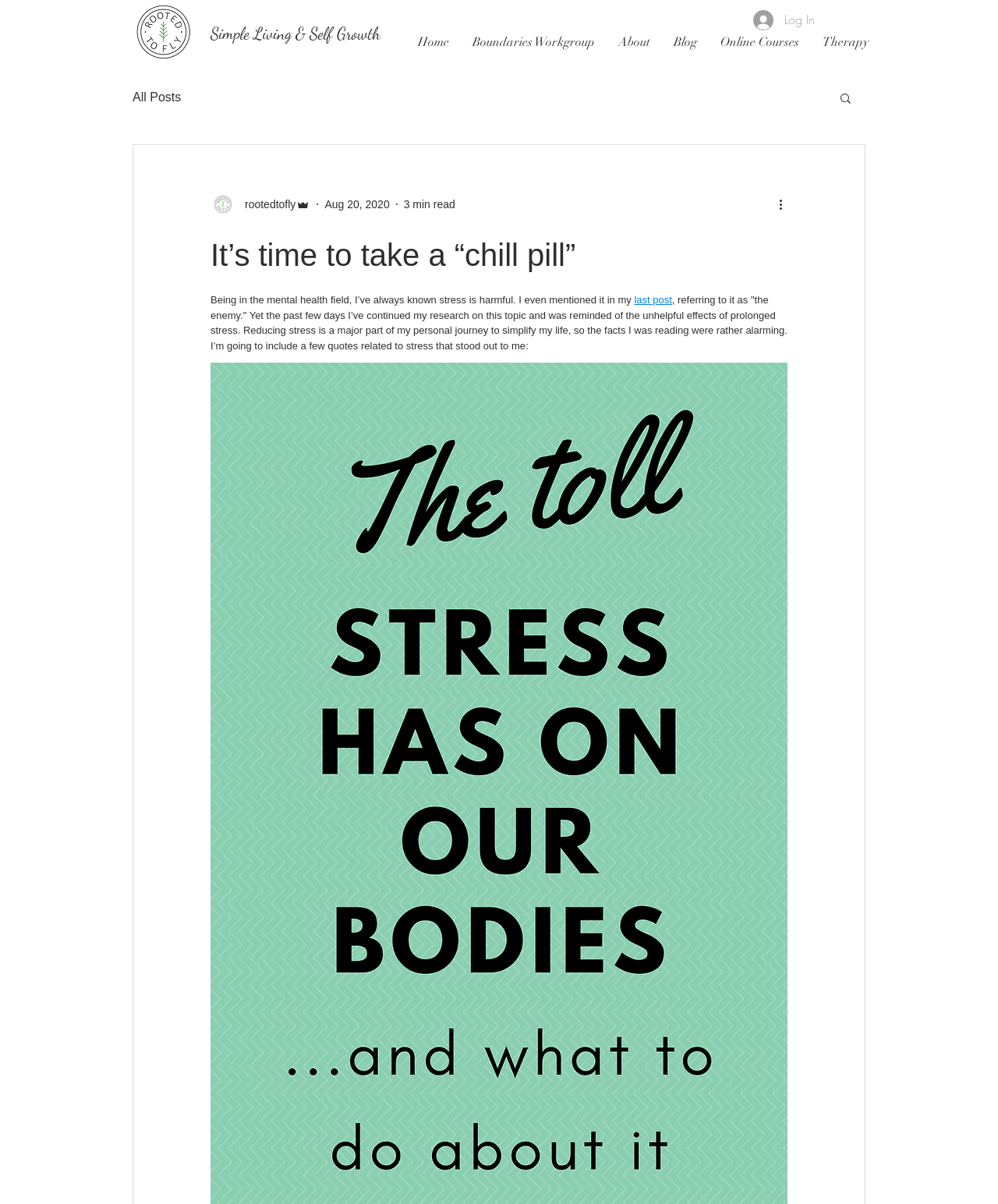Please identify the coordinates of the bounding box that should be clicked to fulfill this instruction: "View 'All Posts'".

[0.133, 0.075, 0.181, 0.087]